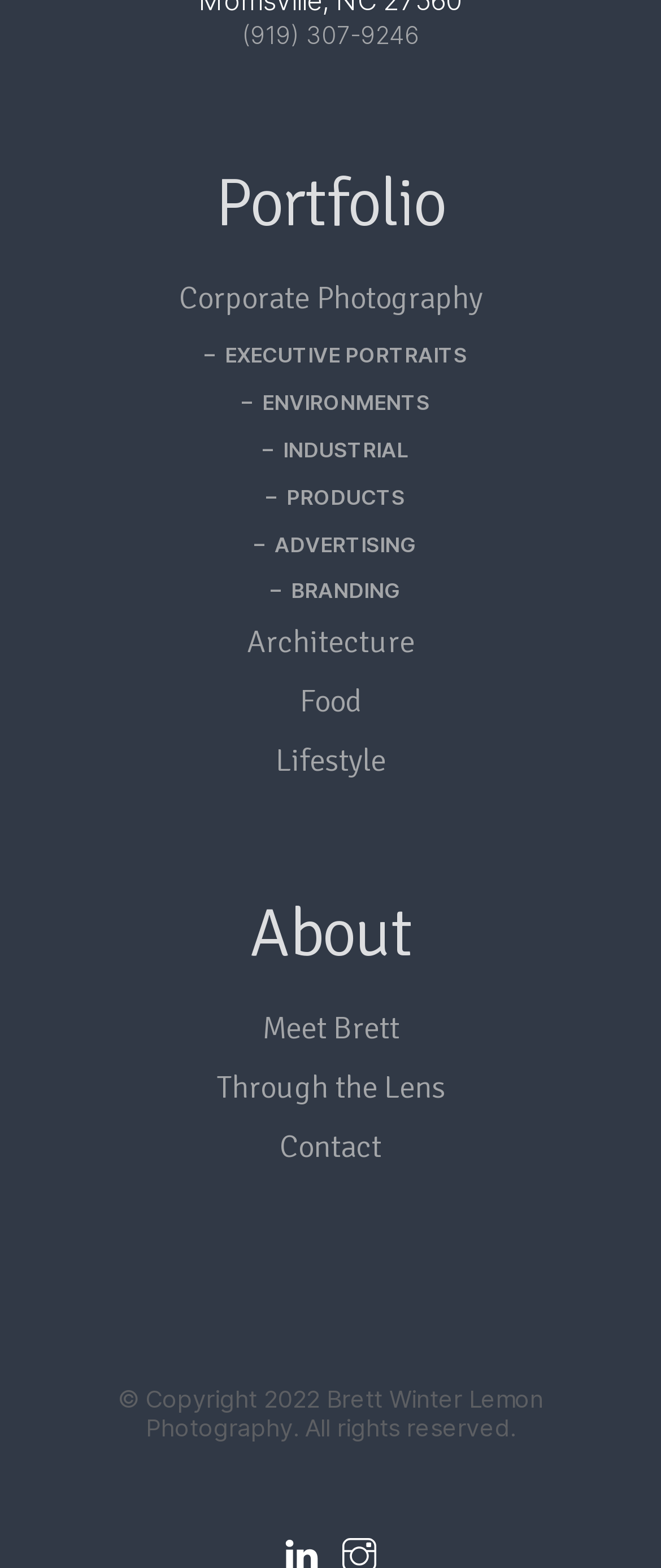Pinpoint the bounding box coordinates of the area that should be clicked to complete the following instruction: "Contact Brett Winter Lemon Photography". The coordinates must be given as four float numbers between 0 and 1, i.e., [left, top, right, bottom].

[0.423, 0.72, 0.577, 0.744]